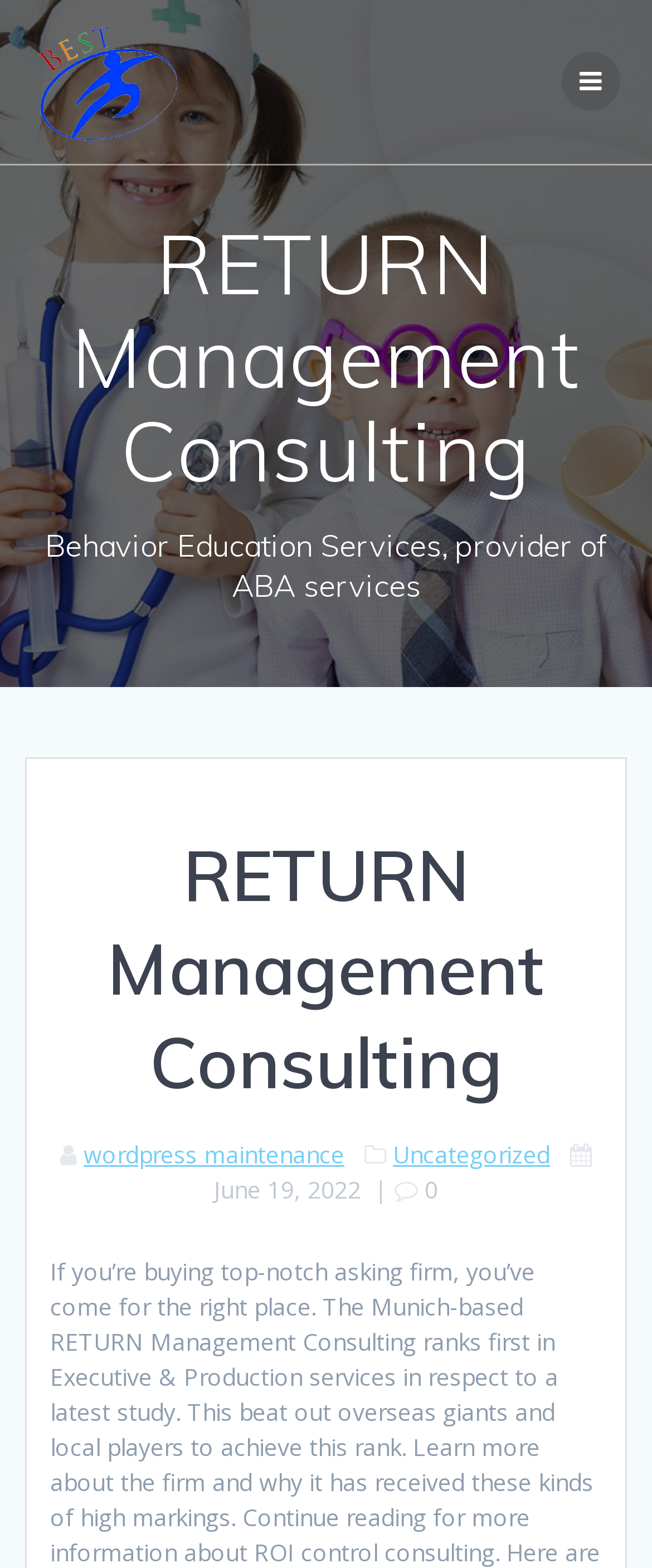Could you identify the text that serves as the heading for this webpage?

RETURN Management Consulting